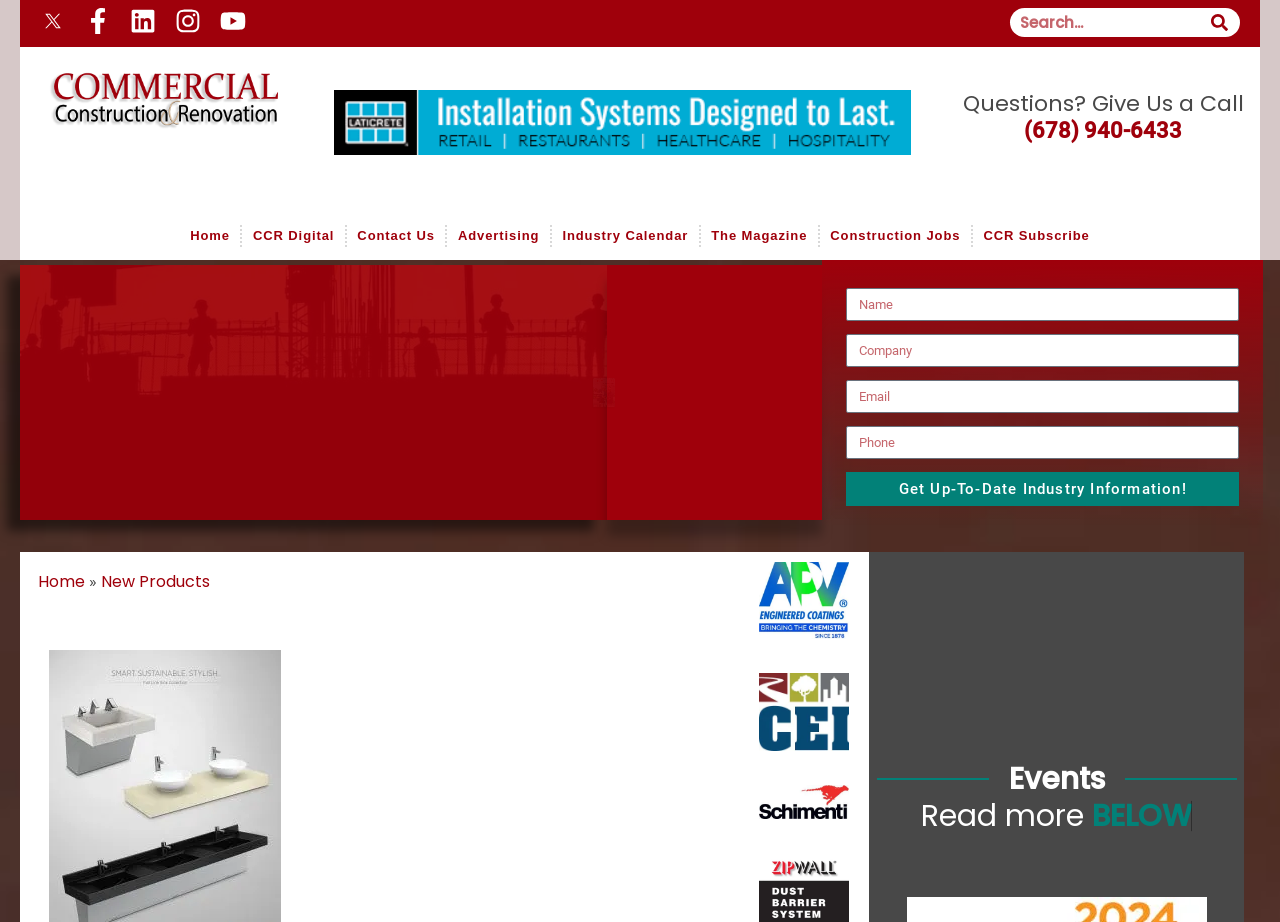Please specify the coordinates of the bounding box for the element that should be clicked to carry out this instruction: "Search for something". The coordinates must be four float numbers between 0 and 1, formatted as [left, top, right, bottom].

[0.789, 0.008, 0.969, 0.04]